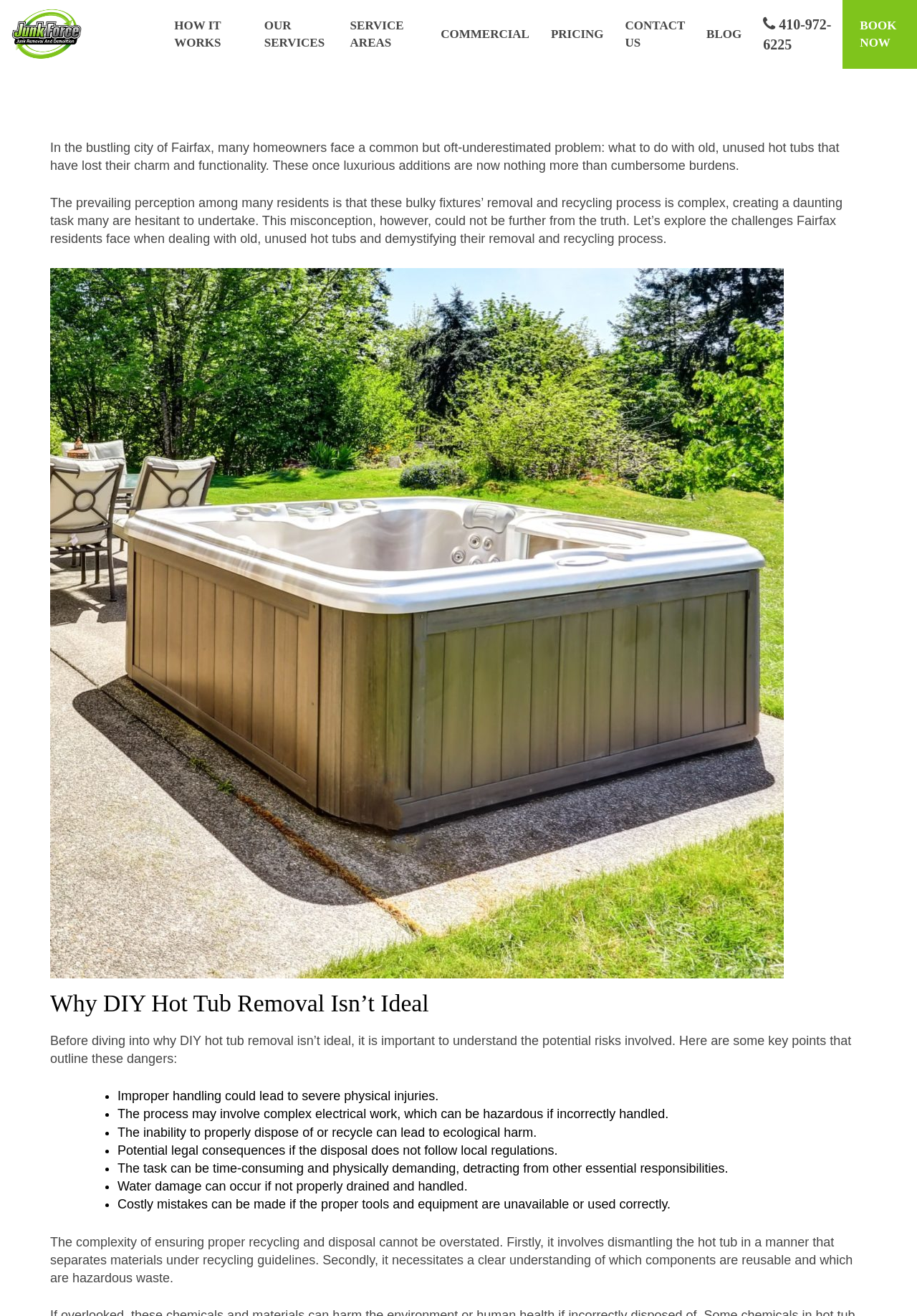What are the risks of DIY hot tub removal?
Please use the image to provide an in-depth answer to the question.

I found the risks of DIY hot tub removal by reading the list of bullet points under the heading 'Why DIY Hot Tub Removal Isn’t Ideal', which outlines the potential dangers of attempting to remove a hot tub without professional help.